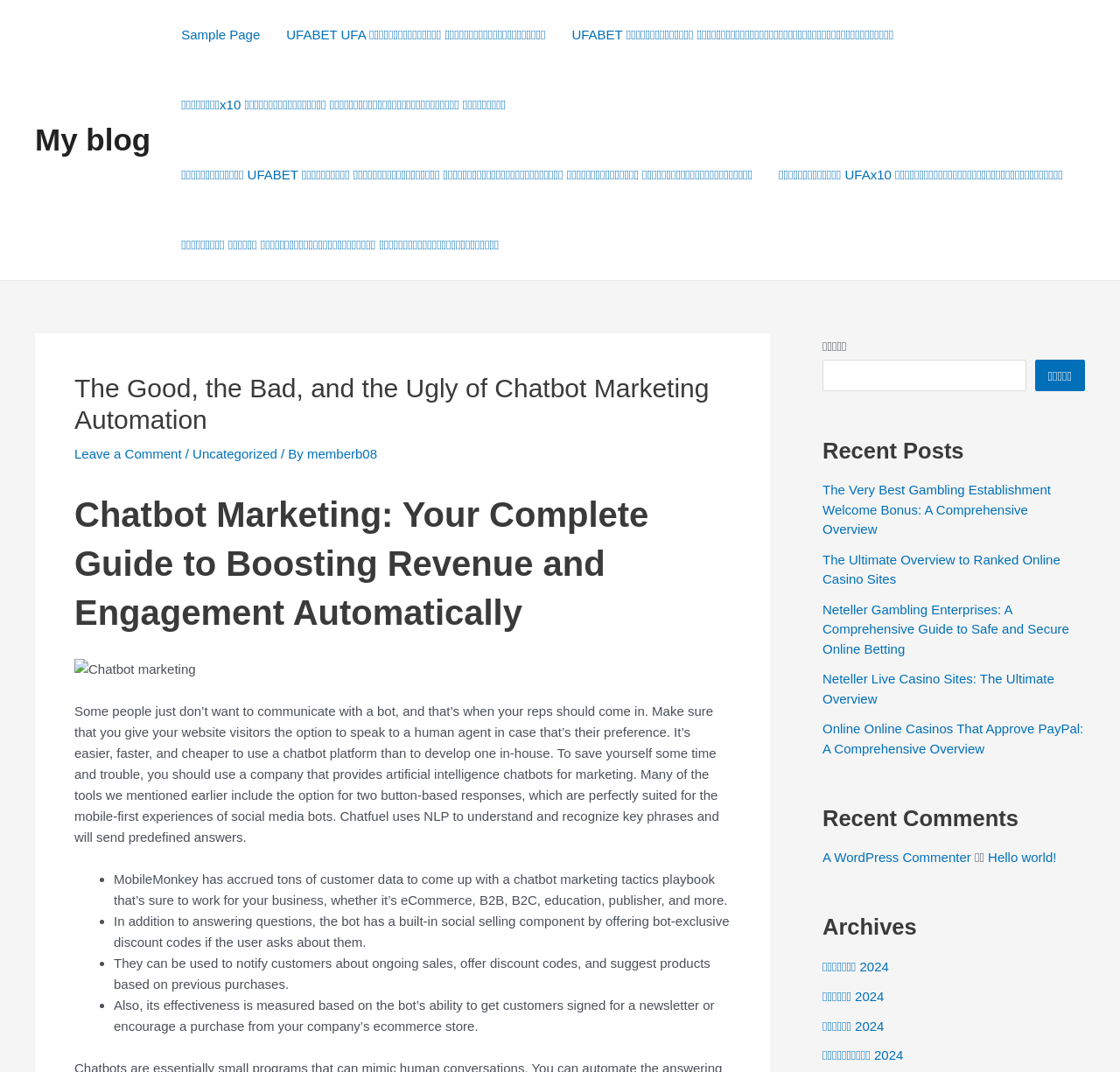Please locate the bounding box coordinates of the element that should be clicked to complete the given instruction: "Read the 'The Good, the Bad, and the Ugly of Chatbot Marketing Automation' article".

[0.066, 0.348, 0.652, 0.432]